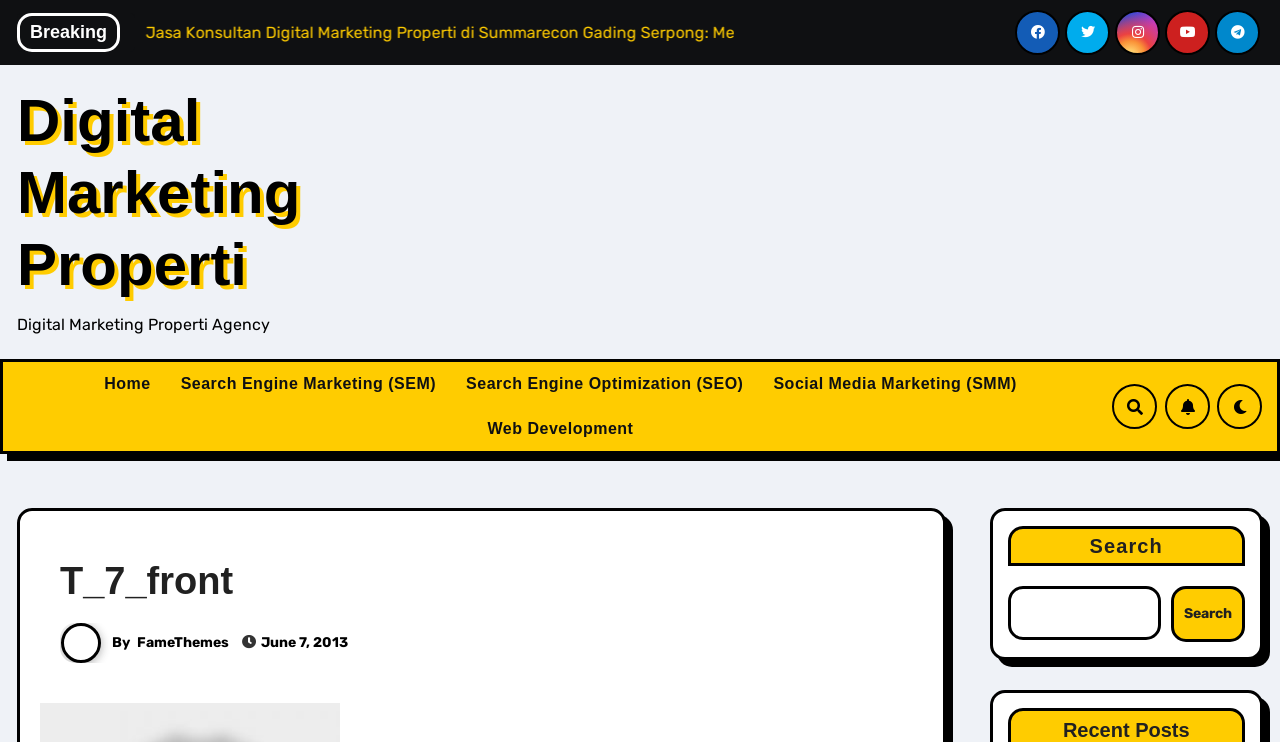What is the date mentioned on the webpage?
Please answer the question with as much detail and depth as you can.

The date mentioned on the webpage can be found in the link element 'June 7, 2013' located at the bottom of the webpage, which may indicate the date of creation or update of the webpage.